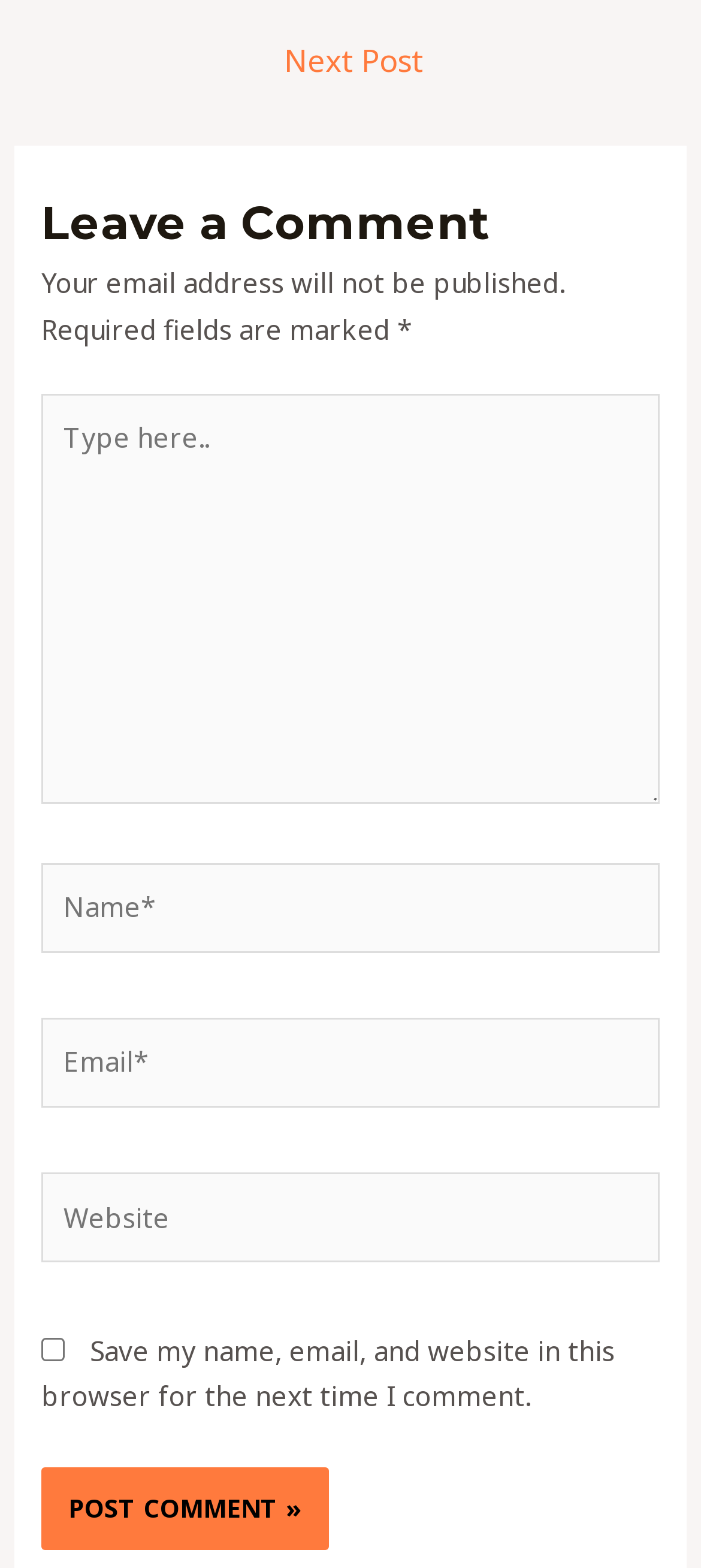Give a concise answer of one word or phrase to the question: 
What is the label of the first text field?

Type here..